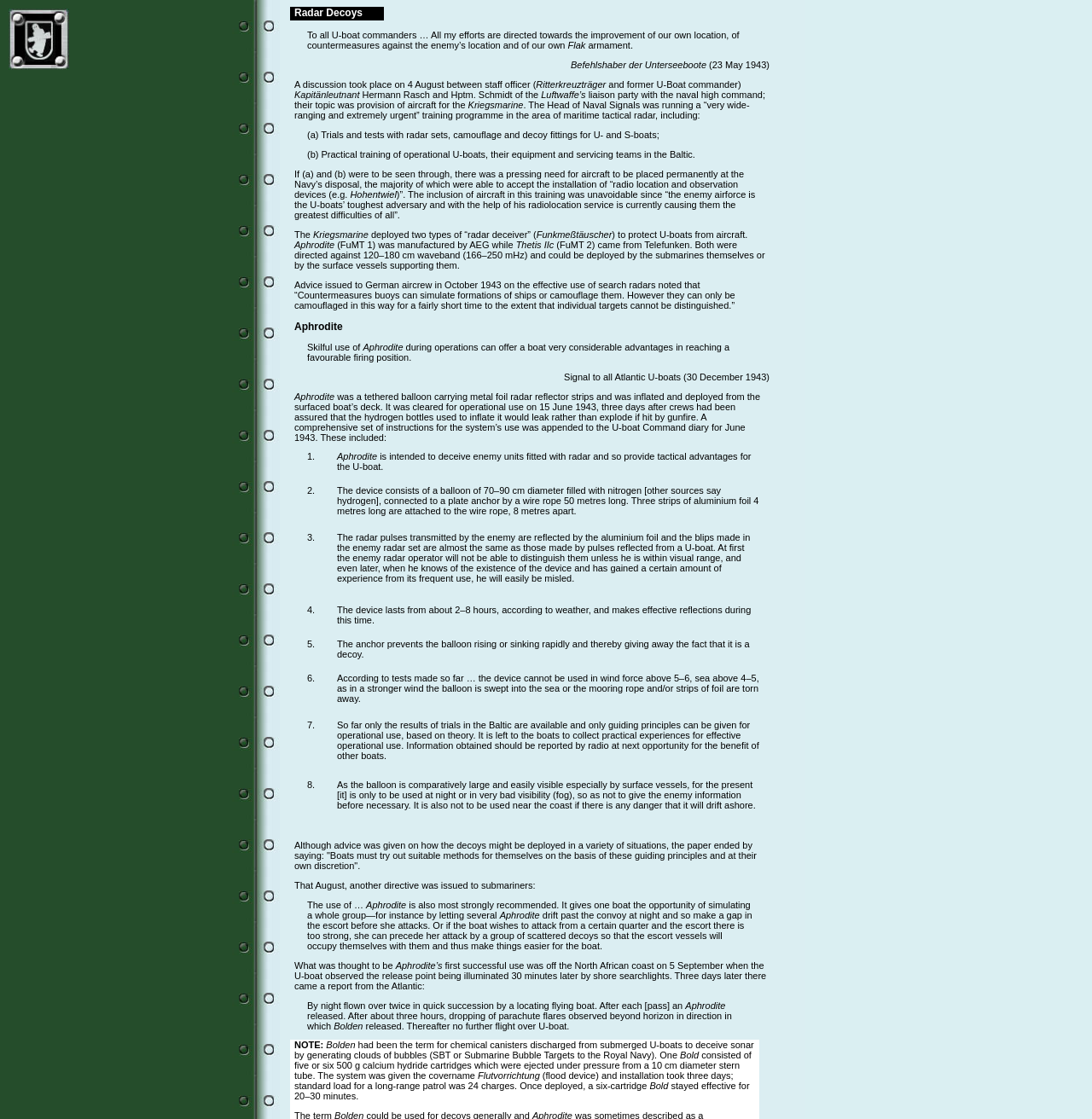Utilize the details in the image to give a detailed response to the question: How long does the radar decoy device last?

According to the webpage, the radar decoy device, such as Aphrodite, lasts from about 2-8 hours, depending on the weather conditions.